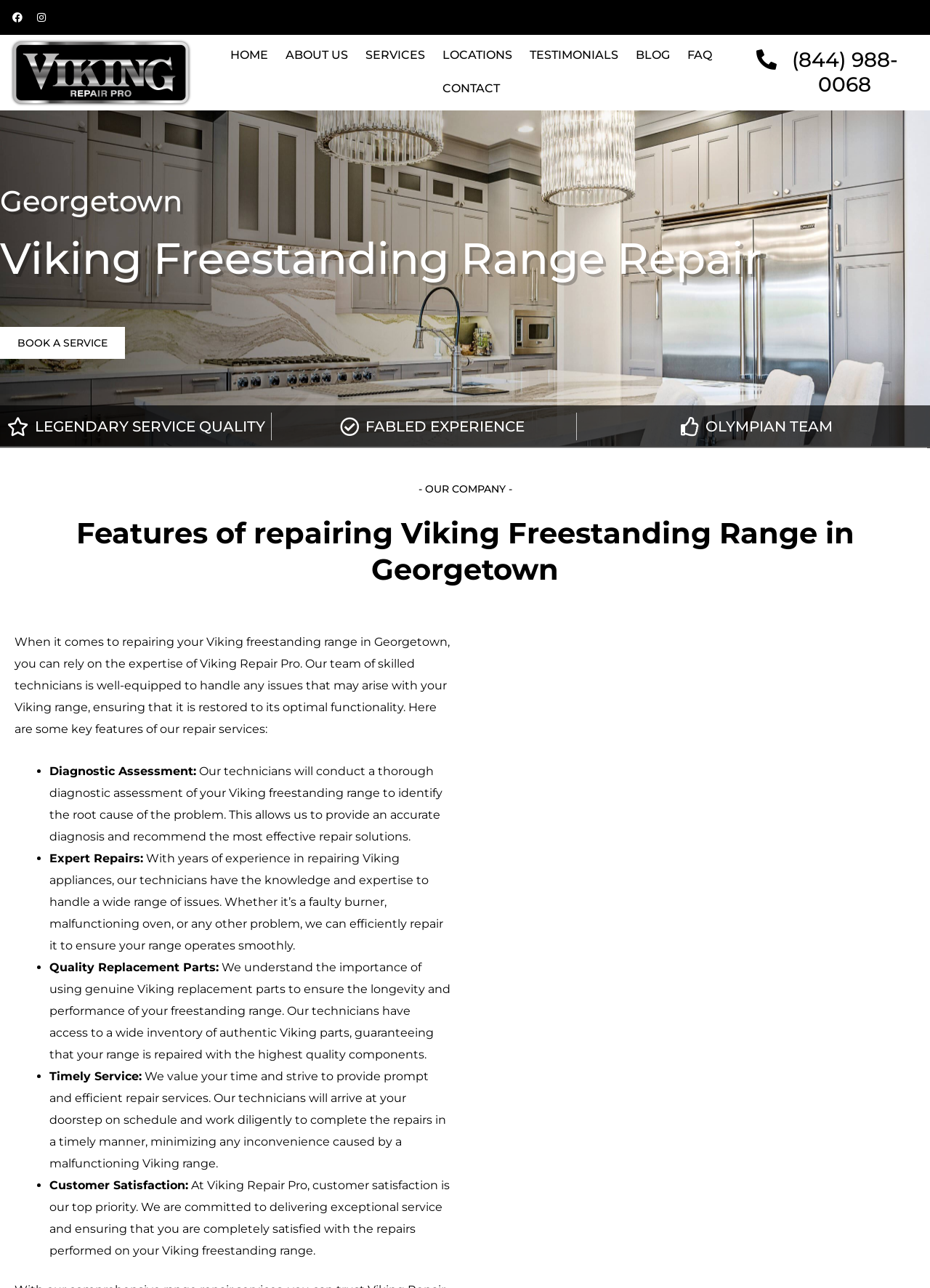Please identify the bounding box coordinates of the element's region that I should click in order to complete the following instruction: "Book a service". The bounding box coordinates consist of four float numbers between 0 and 1, i.e., [left, top, right, bottom].

[0.0, 0.254, 0.134, 0.279]